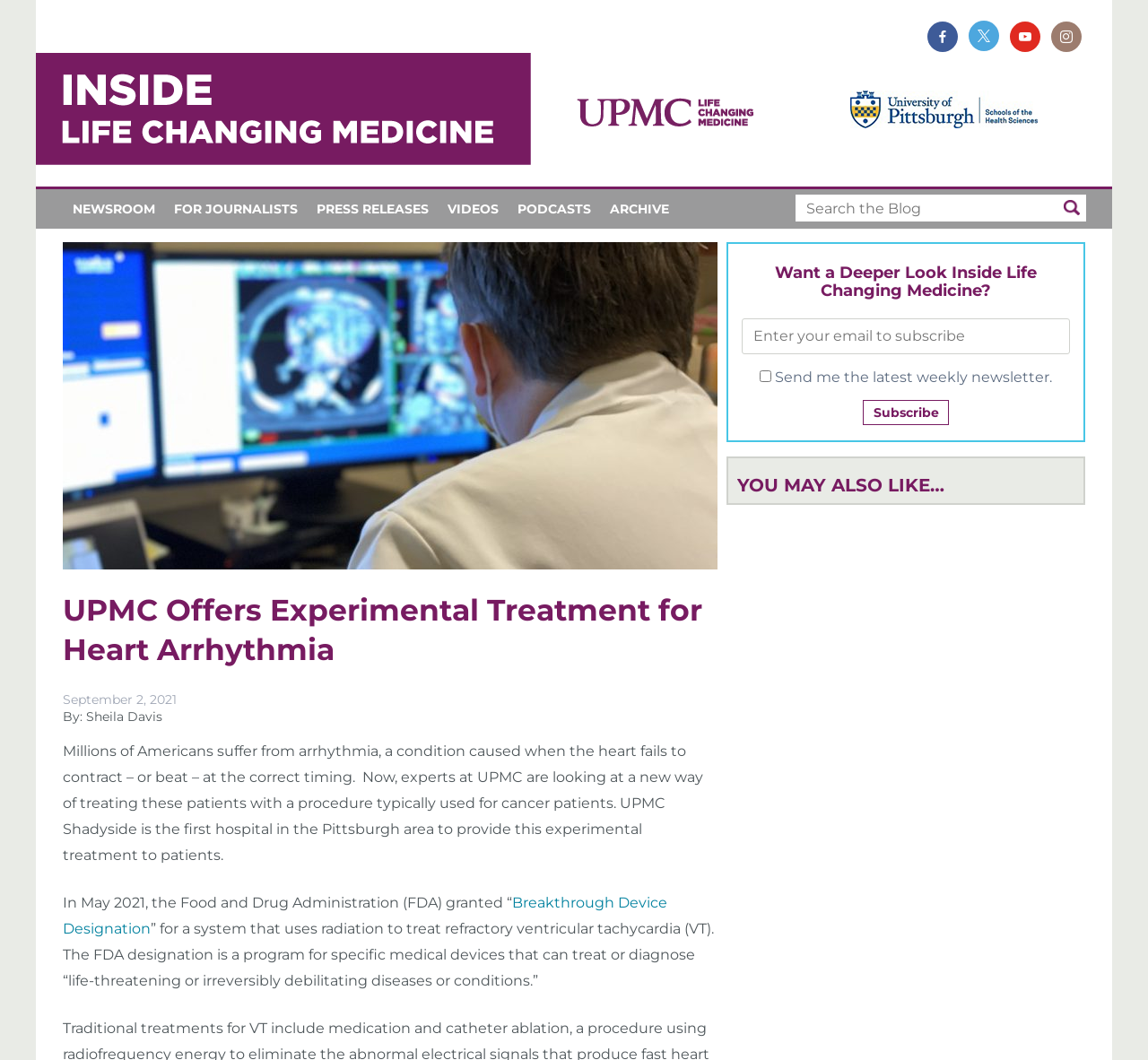Please determine the bounding box of the UI element that matches this description: For Journalists. The coordinates should be given as (top-left x, top-left y, bottom-right x, bottom-right y), with all values between 0 and 1.

[0.143, 0.179, 0.267, 0.216]